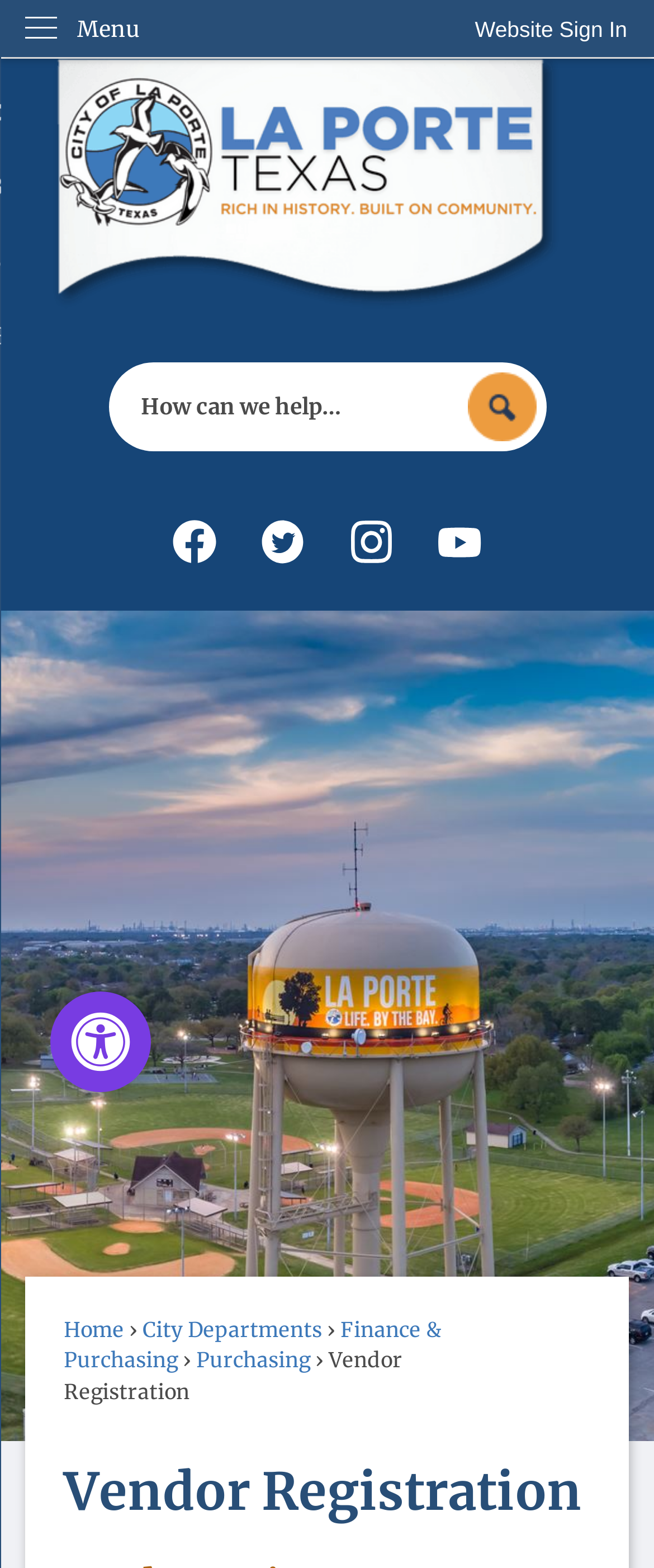Please determine the bounding box coordinates of the element to click on in order to accomplish the following task: "Open Facebook page". Ensure the coordinates are four float numbers ranging from 0 to 1, i.e., [left, top, right, bottom].

[0.264, 0.332, 0.33, 0.359]